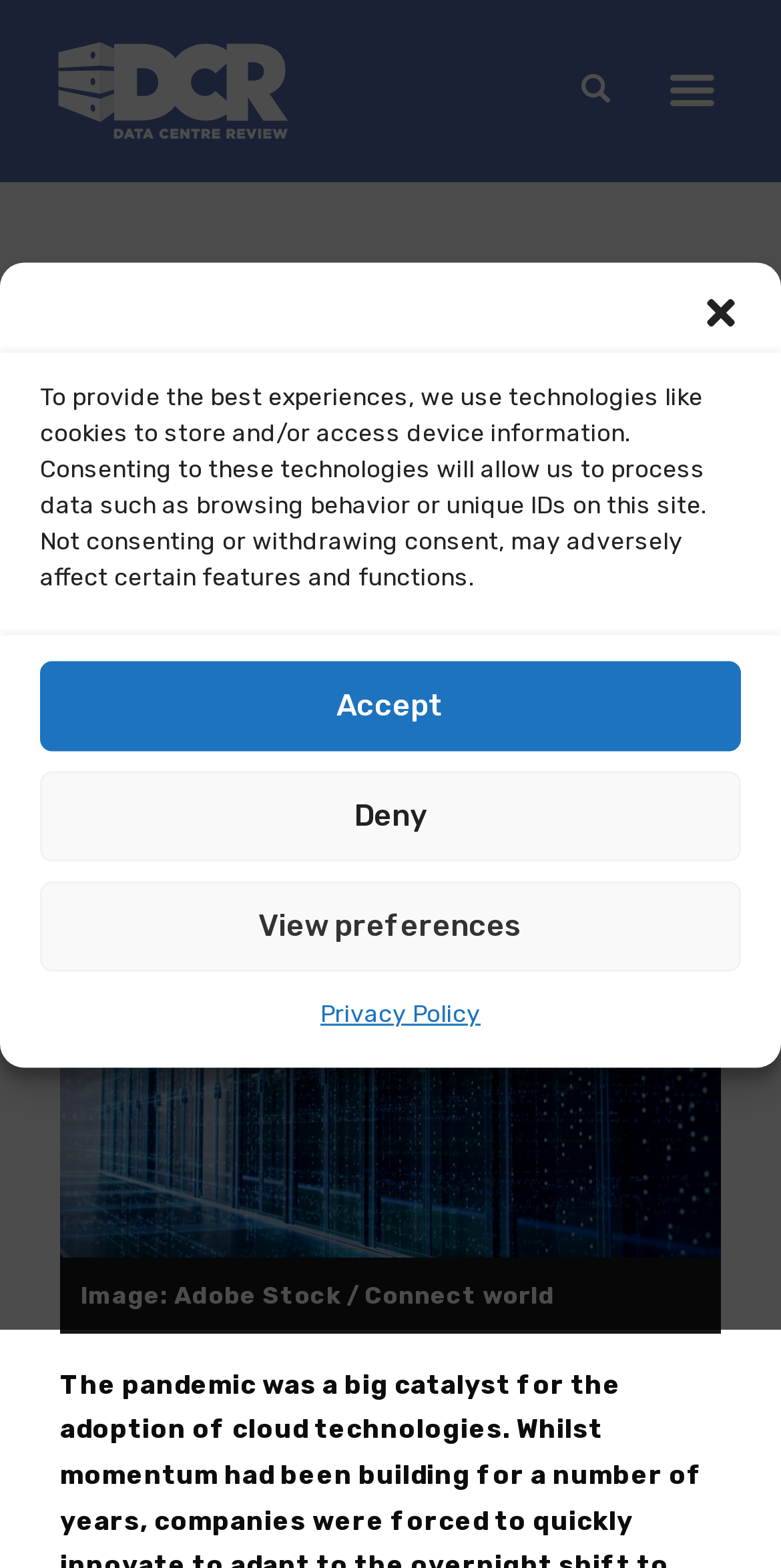Determine the bounding box coordinates of the region that needs to be clicked to achieve the task: "Share on LinkedIn".

[0.641, 0.398, 0.756, 0.456]